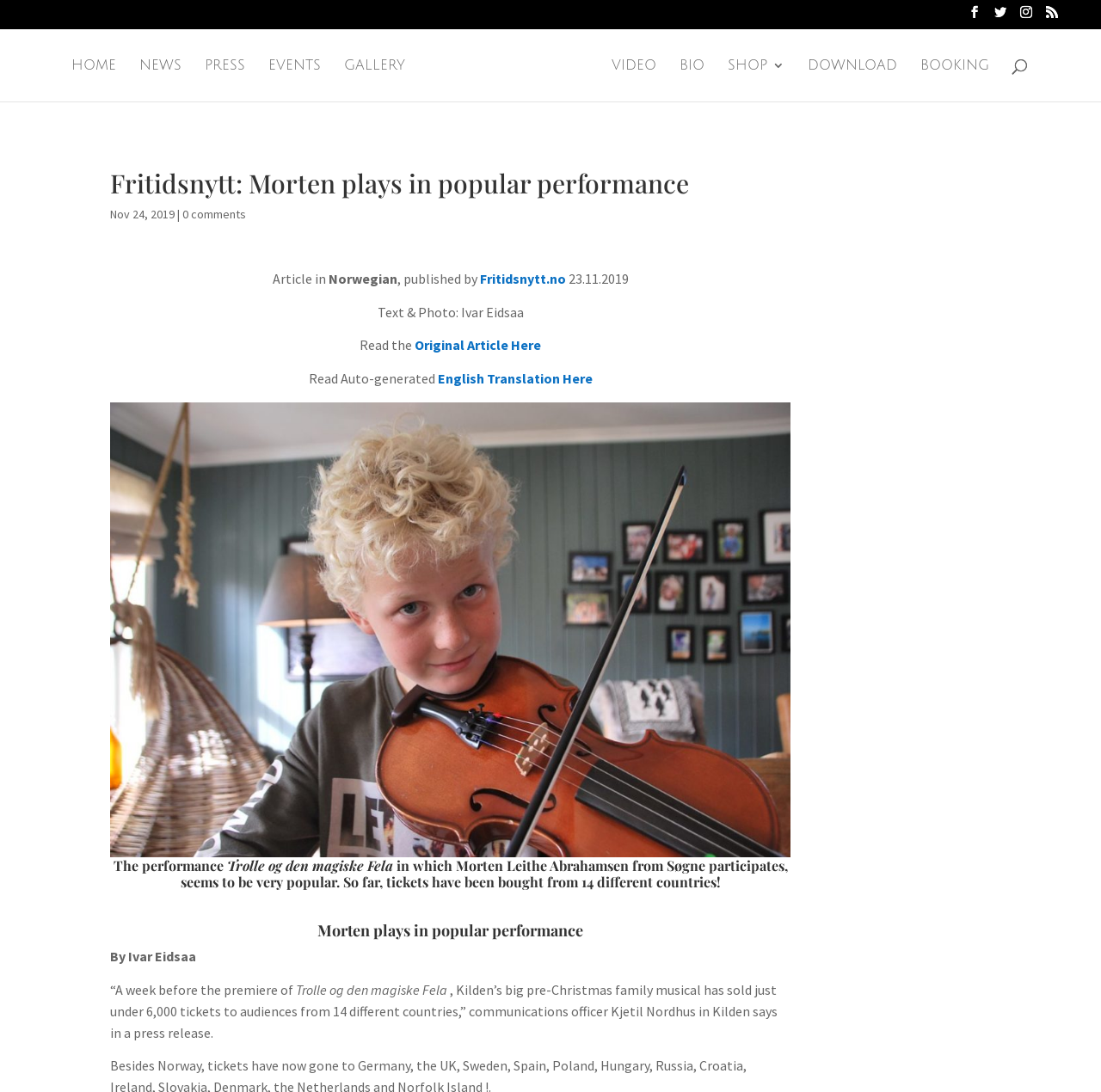Specify the bounding box coordinates of the element's region that should be clicked to achieve the following instruction: "Click on the HOME link". The bounding box coordinates consist of four float numbers between 0 and 1, in the format [left, top, right, bottom].

[0.065, 0.054, 0.105, 0.093]